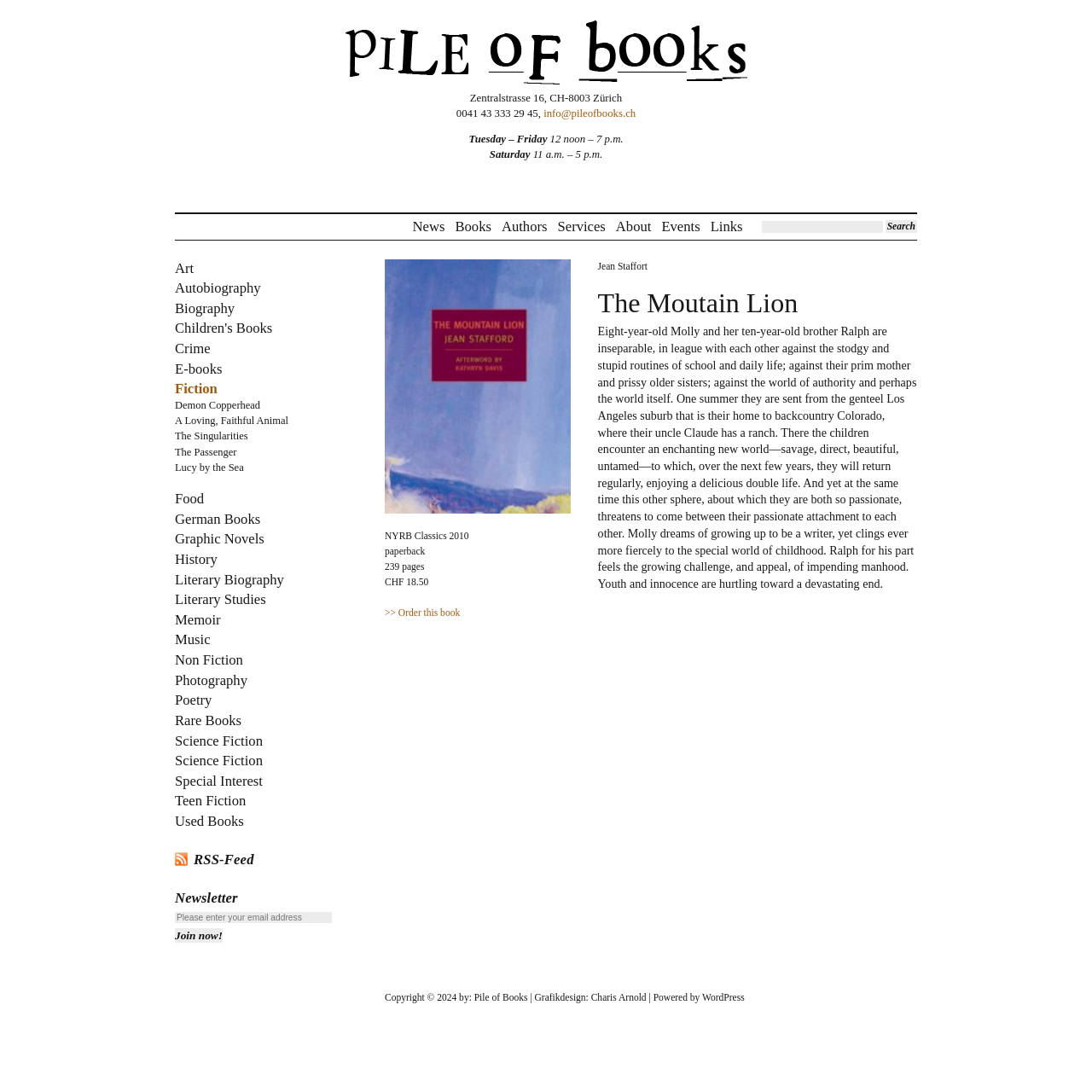Provide the bounding box coordinates of the section that needs to be clicked to accomplish the following instruction: "Order the book 'Demon Copperhead'."

[0.16, 0.366, 0.238, 0.376]